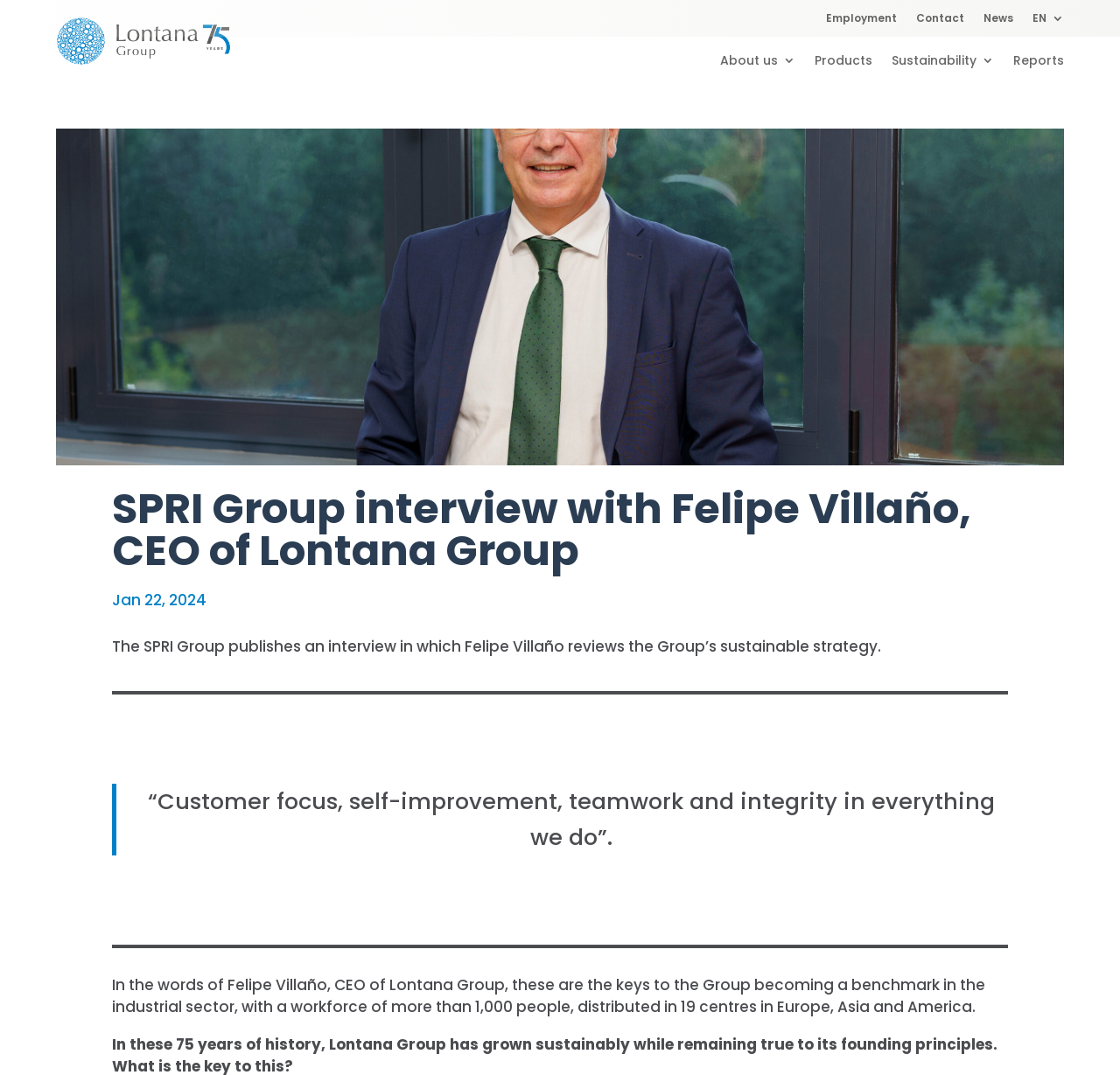Construct a comprehensive description capturing every detail on the webpage.

The webpage is about an interview with Felipe Villaño, CEO of Lontana Group, published by the SPRI Group, focusing on the company's sustainable strategy. 

At the top, there are several links, including "Employment", "Contact", "News", and "EN 3", aligned horizontally and taking up about a quarter of the screen width. Below these links, there is a logo or an image on the left, accompanied by a link to the homepage on the right.

The main content area is divided into sections. The title "SPRI Group interview with Felipe Villaño, CEO of Lontana Group" is prominently displayed, followed by the date "Jan 22, 2024". 

Below the title, there is a brief summary of the interview, stating that Felipe Villaño reviews the Group's sustainable strategy. 

A large figure or image takes up most of the screen width, likely an image related to the interview or the company. 

Inside the figure, there is a blockquote with a quote from Felipe Villaño, emphasizing the importance of "customer focus, self-improvement, teamwork, and integrity in everything we do". 

Finally, there is a paragraph of text that provides more context about the company, mentioning its workforce and global presence.